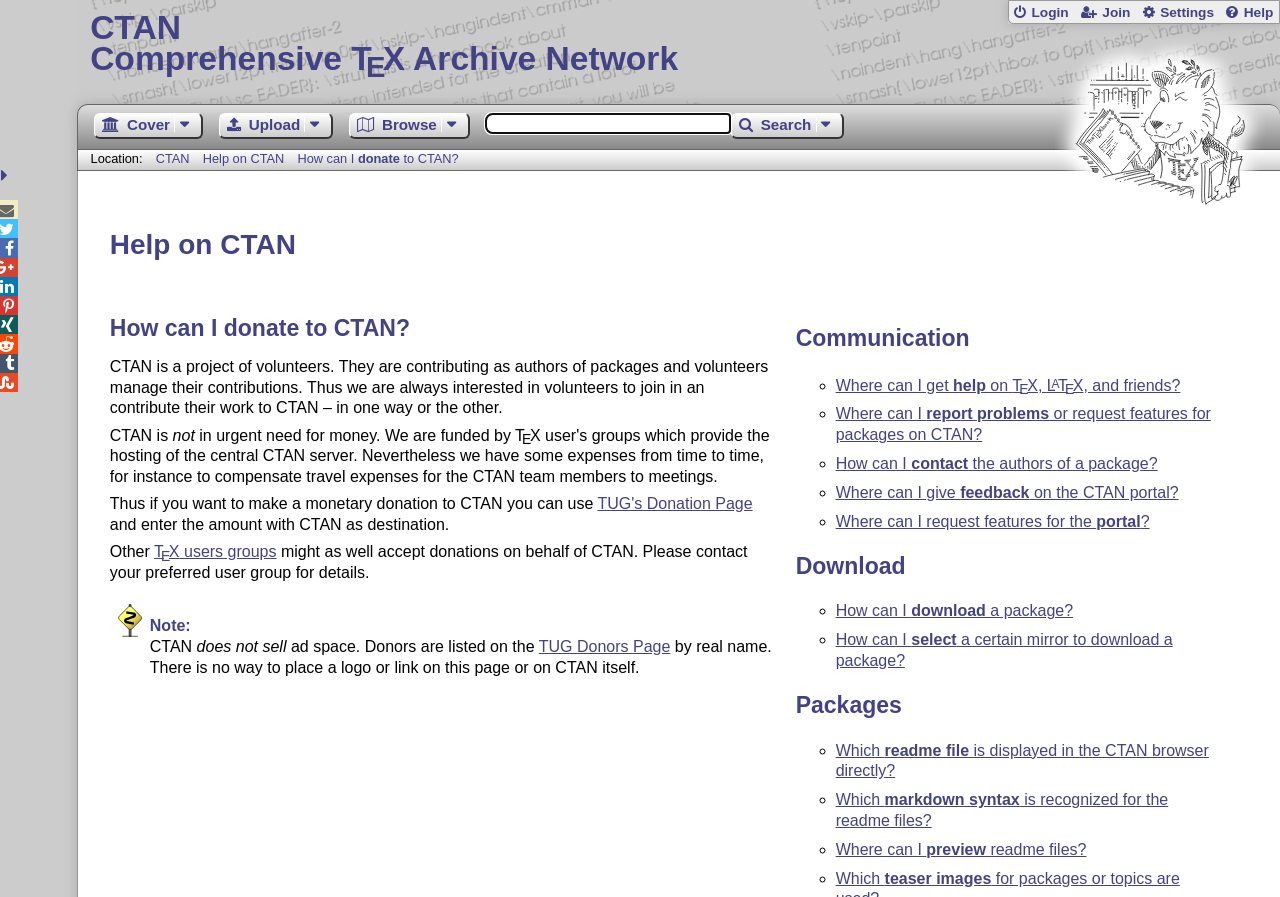Locate the bounding box of the UI element based on this description: "Settings". Provide four float numbers between 0 and 1 as [left, top, right, bottom].

[0.888, 0.002, 0.951, 0.025]